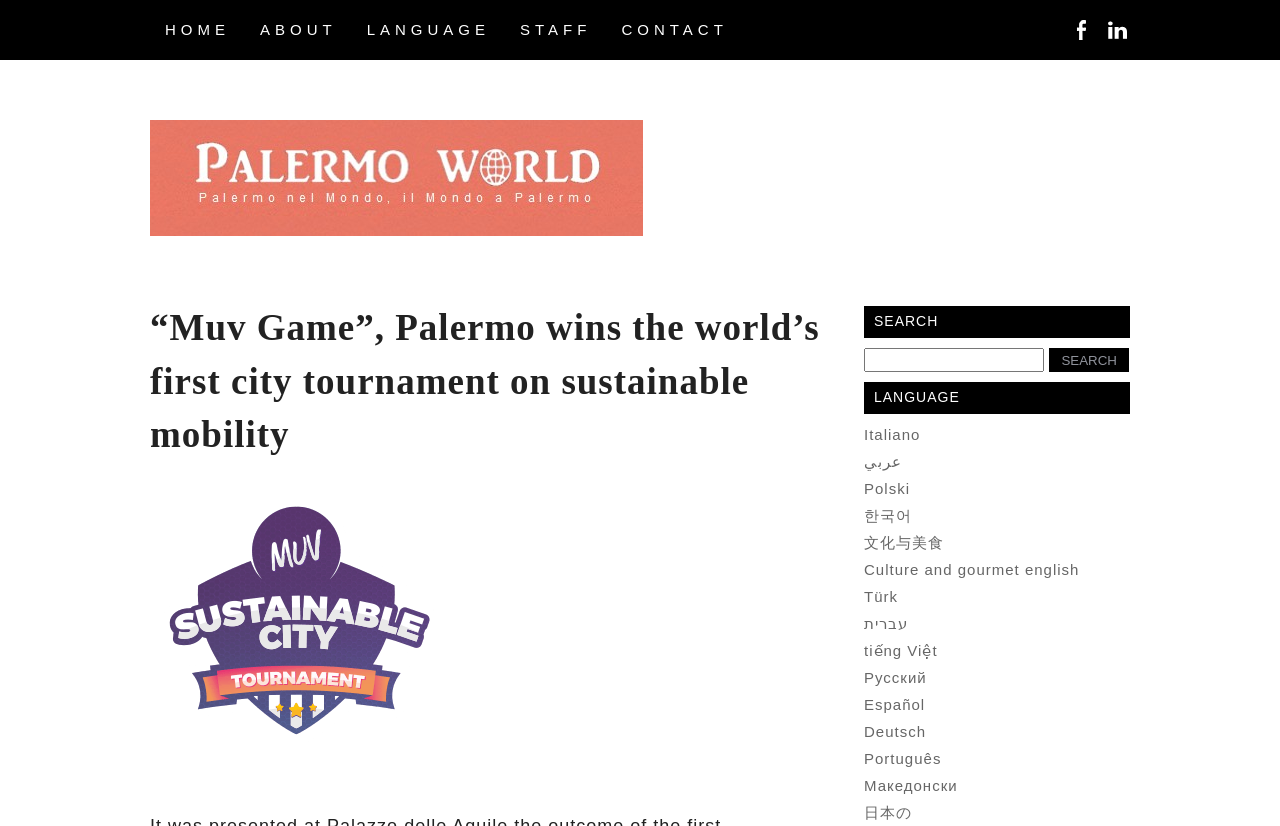What is the purpose of the search bar?
Based on the content of the image, thoroughly explain and answer the question.

The search bar is present on the webpage with a label 'SEARCH' and a textbox to input the search query, indicating its purpose is to search for something on the website.